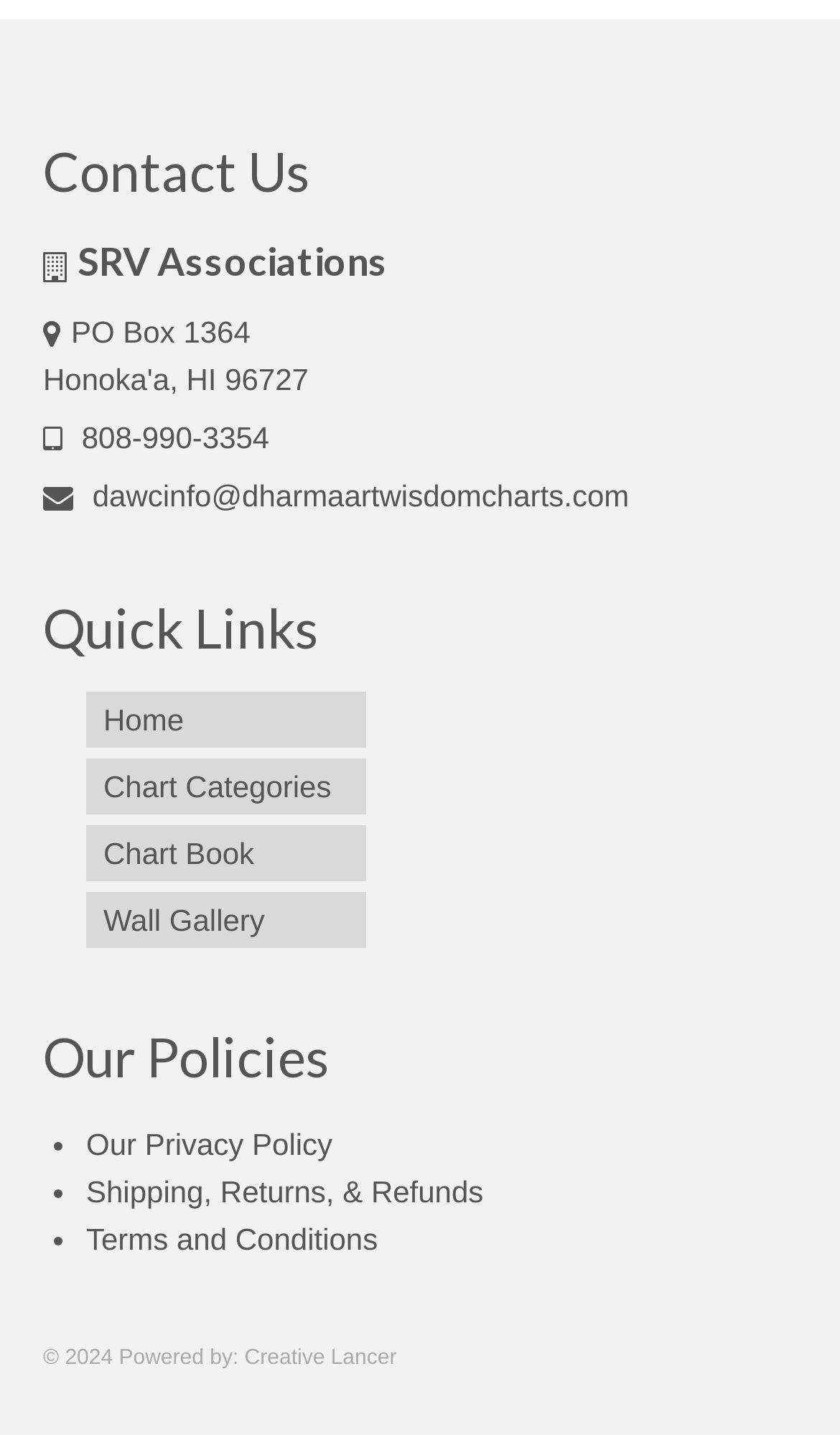What are the quick links available?
Provide a detailed and extensive answer to the question.

I found the quick links by looking at the link elements under the 'Quick Links' heading, which are 'Home', 'Chart Categories', 'Chart Book', and 'Wall Gallery'.